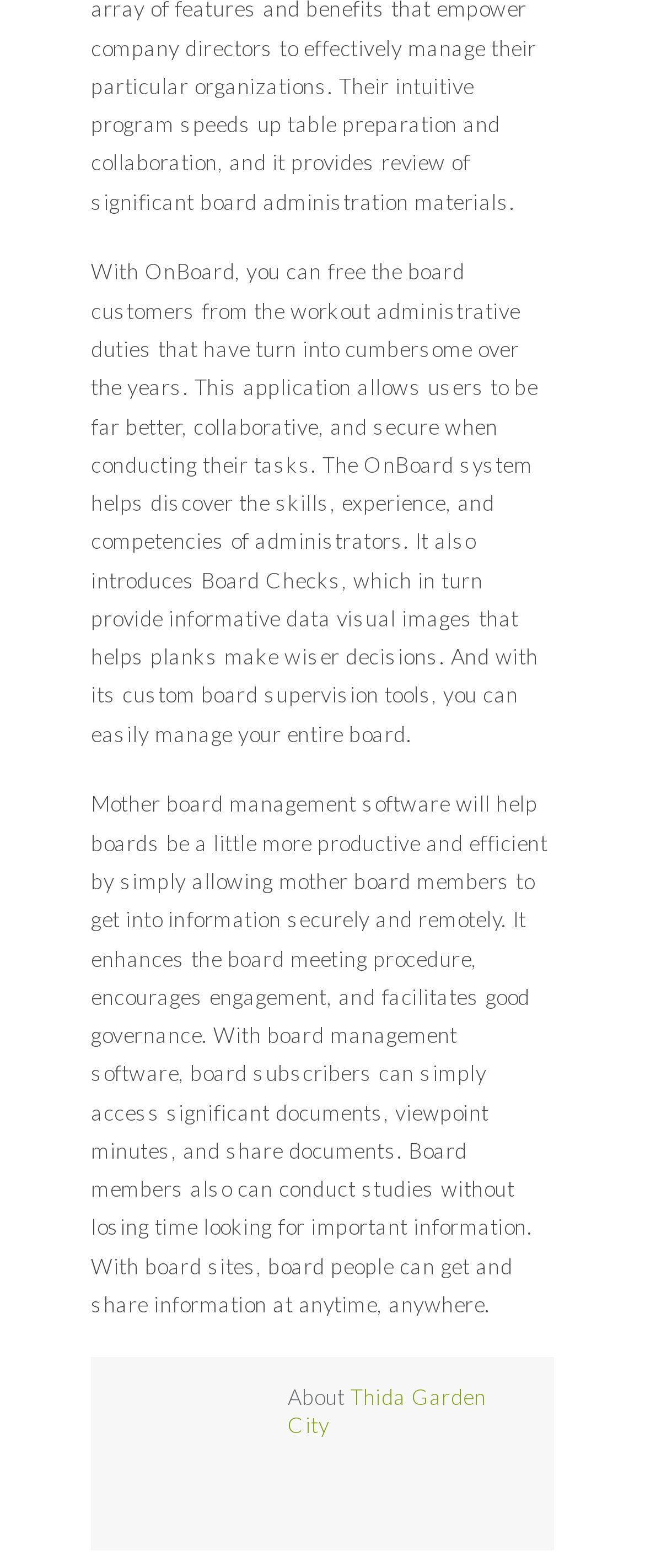Given the element description Terms & Conditions, specify the bounding box coordinates of the corresponding UI element in the format (top-left x, top-left y, bottom-right x, bottom-right y). All values must be between 0 and 1.

None